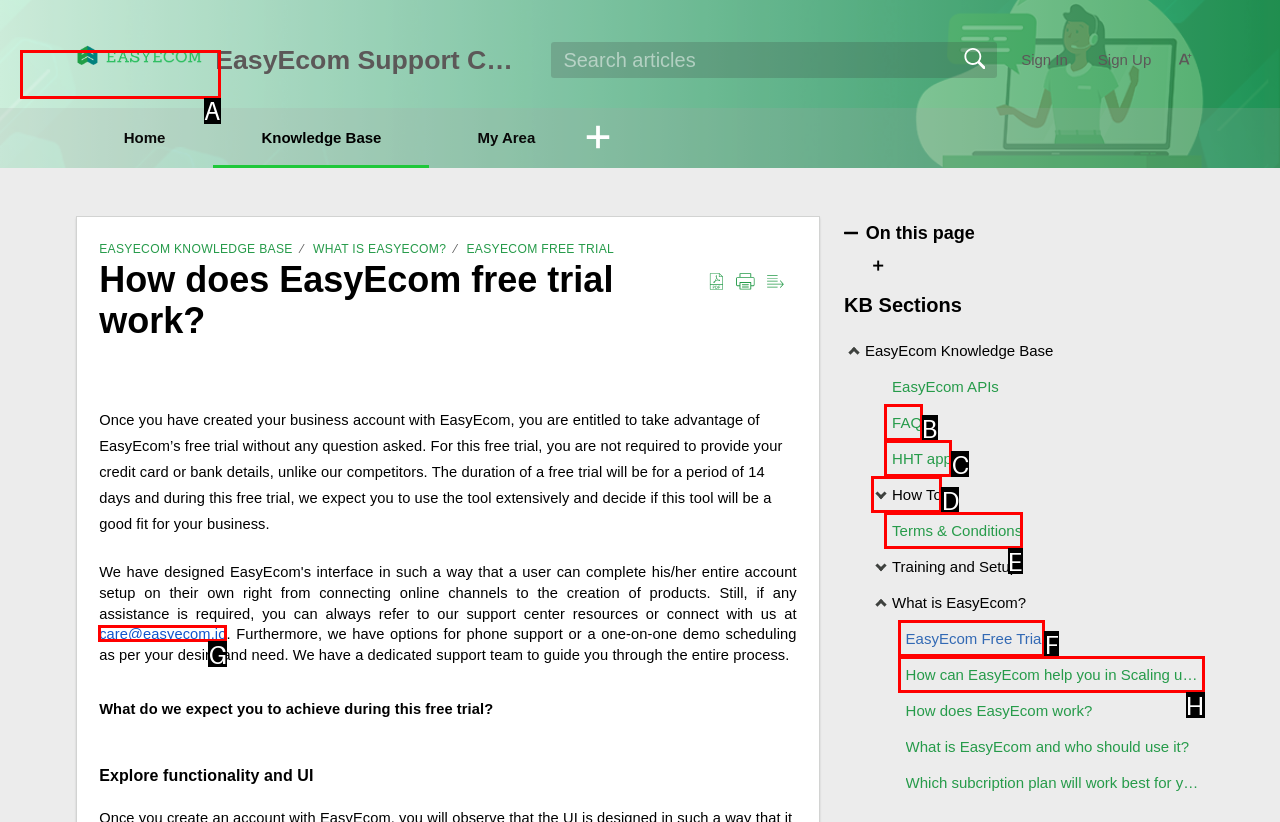Which lettered option should I select to achieve the task: Contact support via email according to the highlighted elements in the screenshot?

G